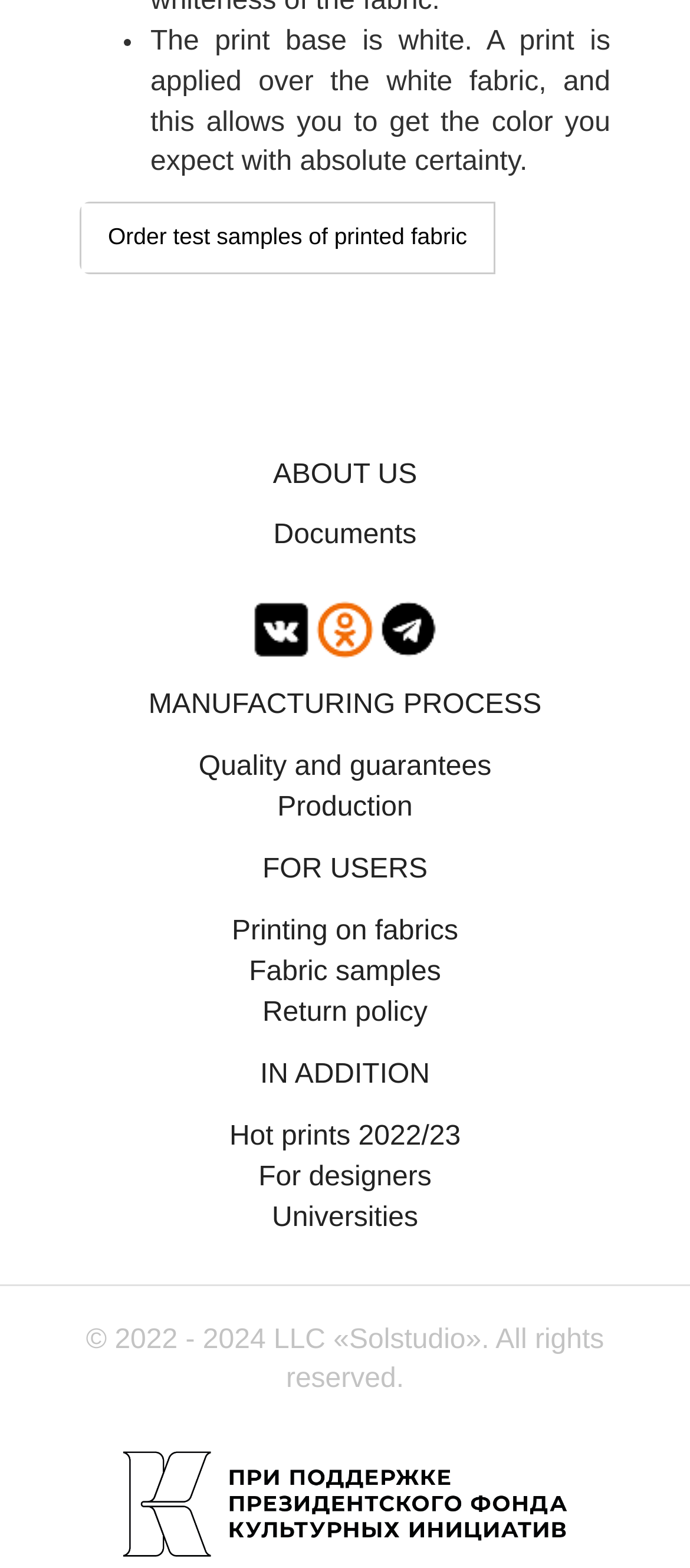Kindly provide the bounding box coordinates of the section you need to click on to fulfill the given instruction: "Order test samples of printed fabric".

[0.115, 0.129, 0.718, 0.175]